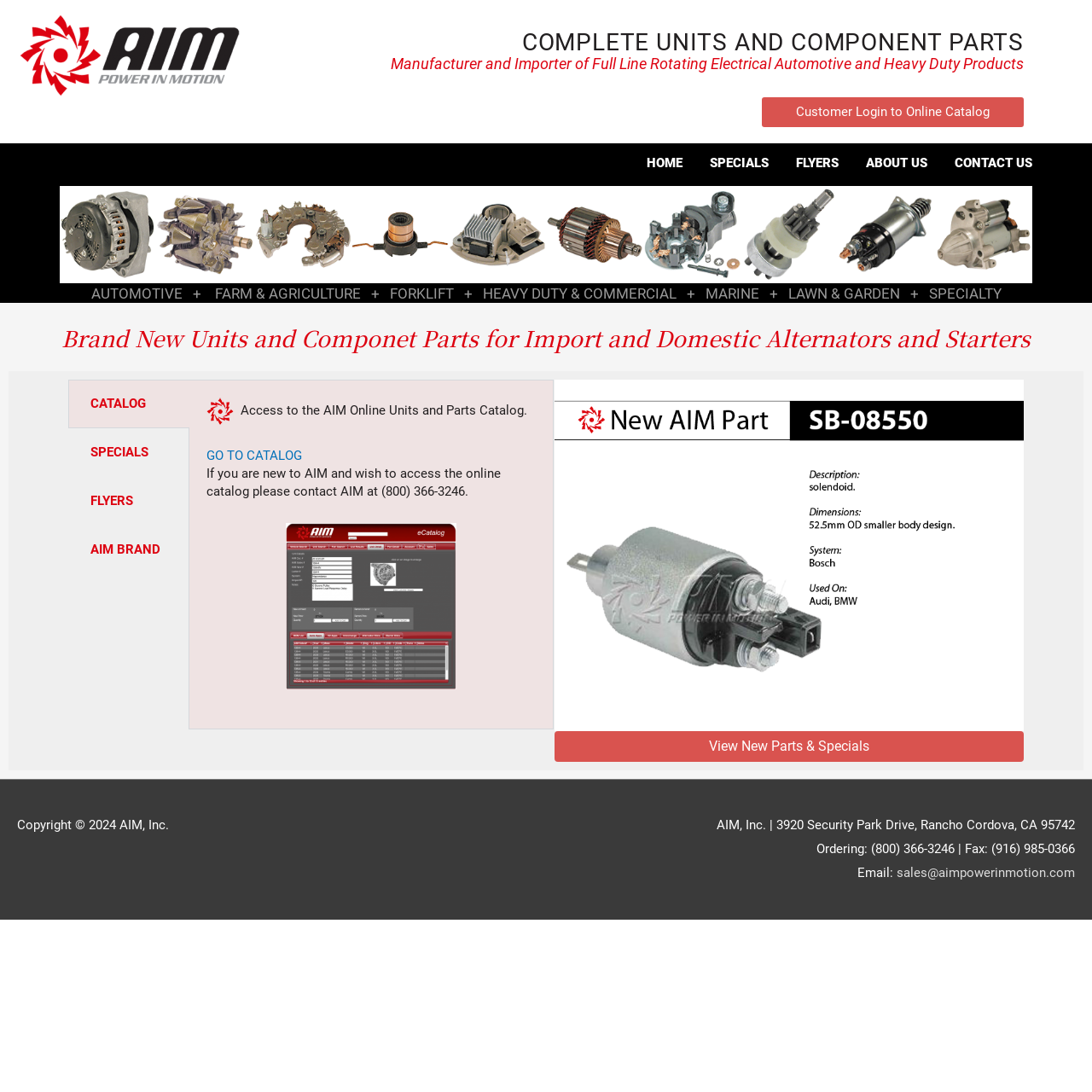How many tabs are available in the horizontal tab list?
Based on the screenshot, provide your answer in one word or phrase.

5